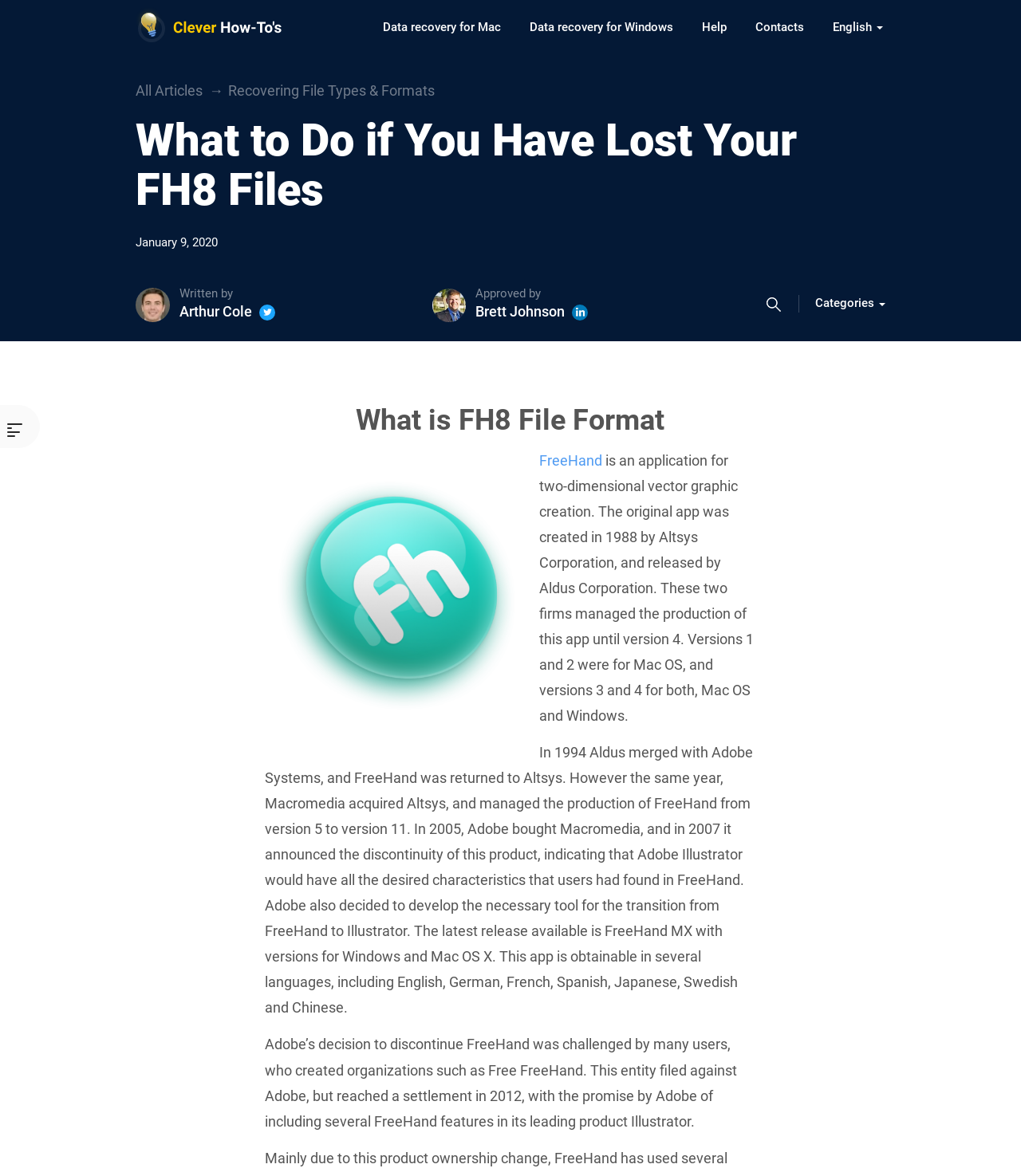Please indicate the bounding box coordinates of the element's region to be clicked to achieve the instruction: "Search for something". Provide the coordinates as four float numbers between 0 and 1, i.e., [left, top, right, bottom].

[0.751, 0.248, 0.766, 0.269]